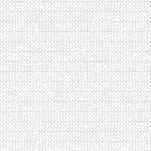Please respond to the question with a concise word or phrase:
What is the color of the surface?

White